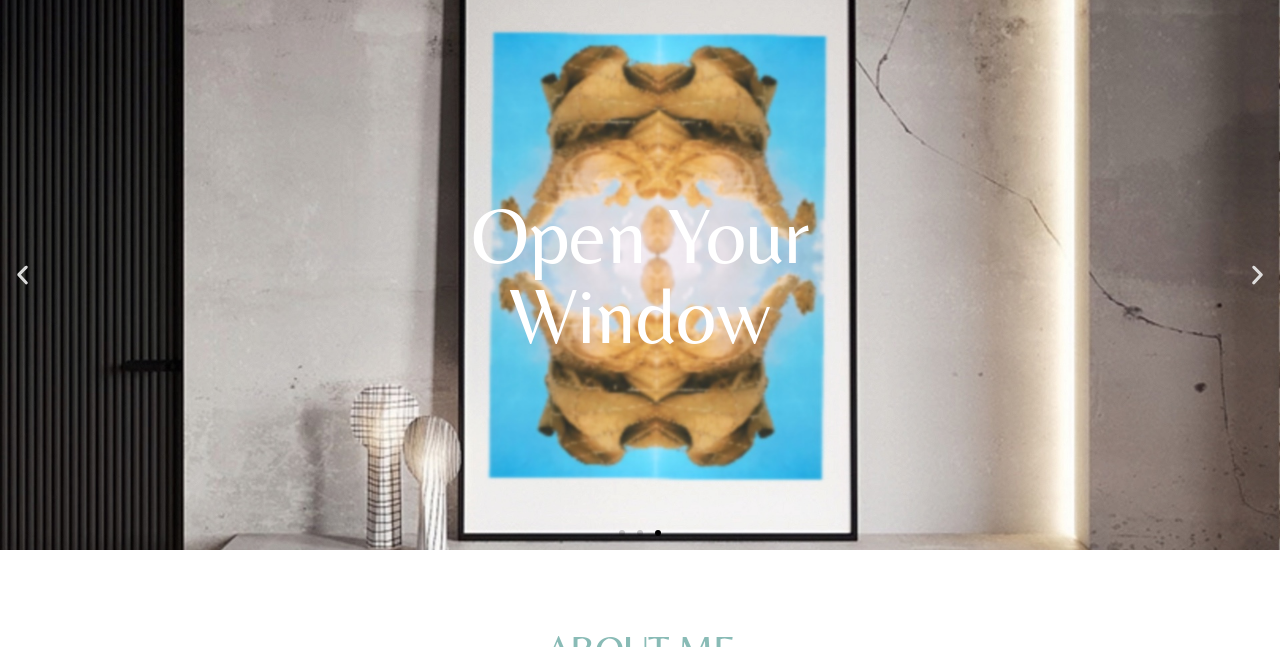Extract the bounding box coordinates of the UI element described by: "Next slide". The coordinates should include four float numbers ranging from 0 to 1, e.g., [left, top, right, bottom].

[0.973, 0.406, 0.992, 0.444]